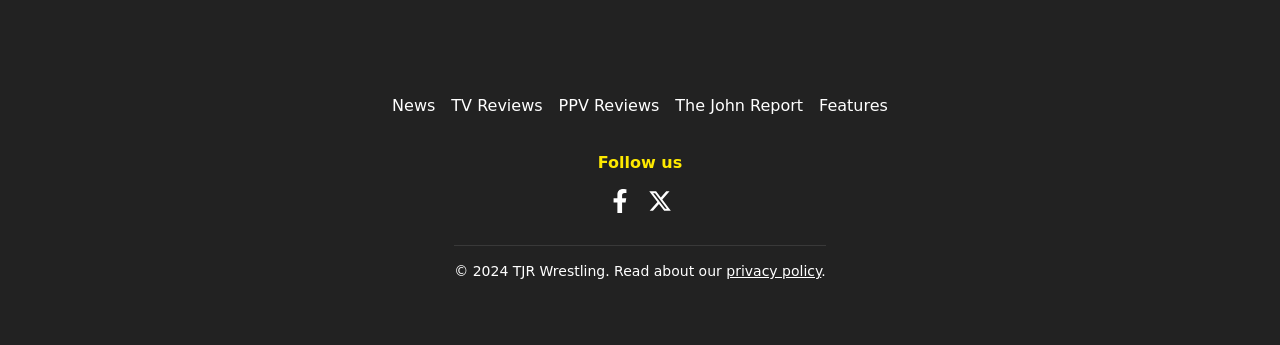Provide the bounding box coordinates of the HTML element described as: "Facebook Facebook". The bounding box coordinates should be four float numbers between 0 and 1, i.e., [left, top, right, bottom].

[0.475, 0.553, 0.494, 0.609]